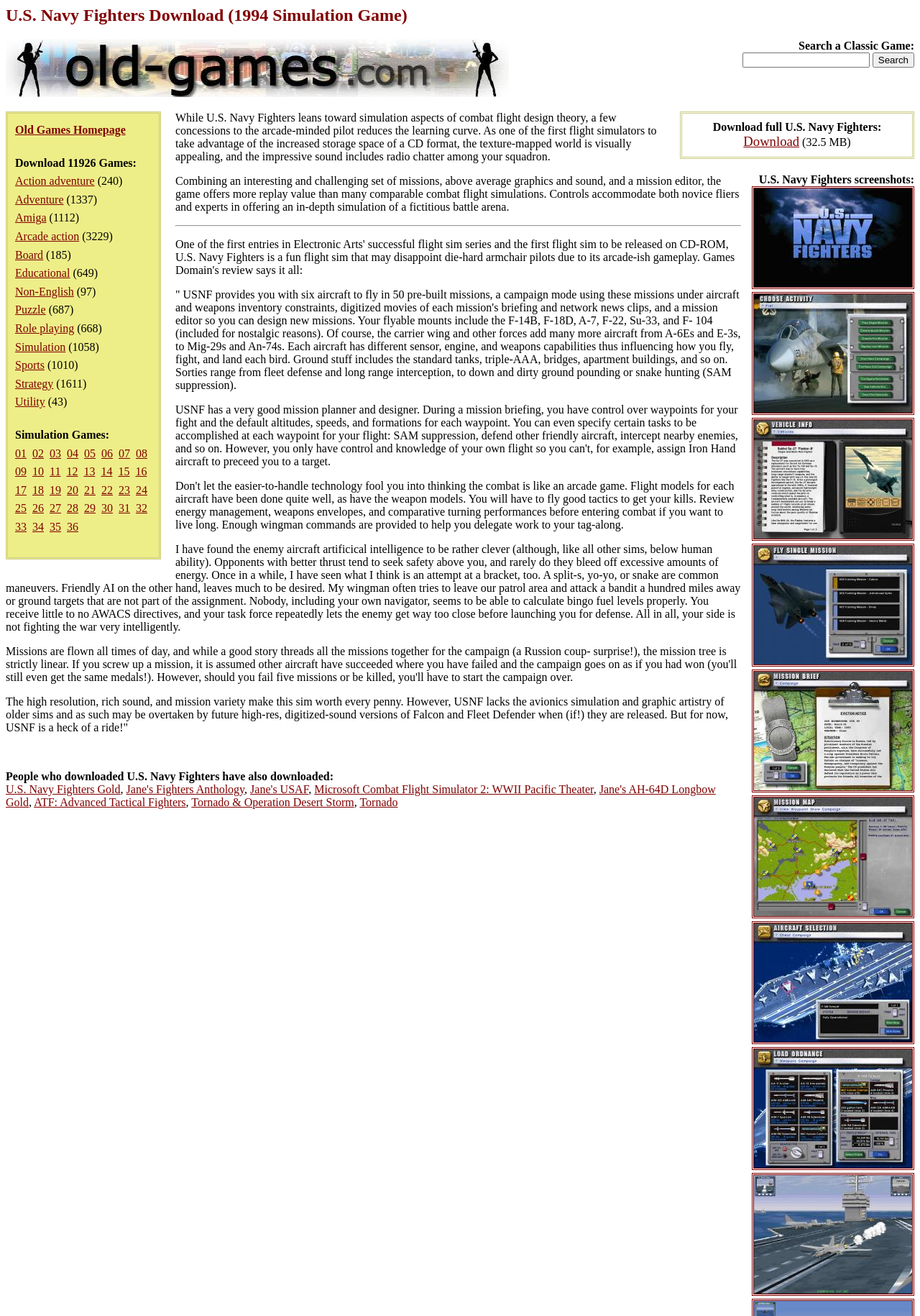Identify the bounding box of the HTML element described as: "Jane's Fighters Anthology".

[0.137, 0.595, 0.266, 0.604]